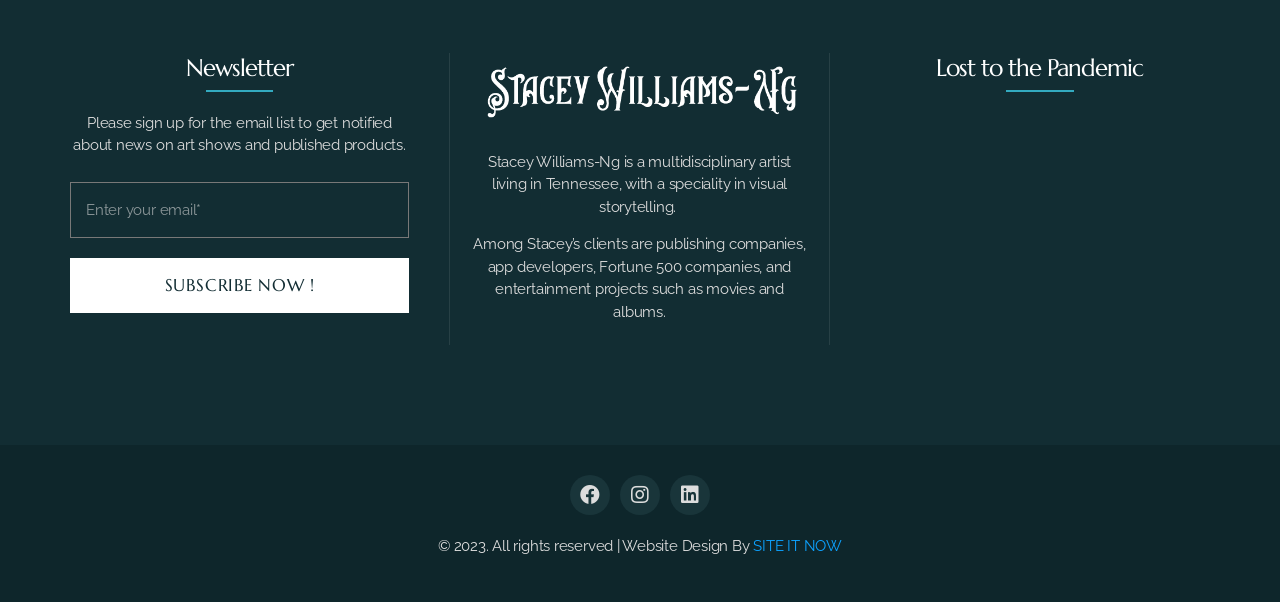Given the description Home, predict the bounding box coordinates of the UI element. Ensure the coordinates are in the format (top-left x, top-left y, bottom-right x, bottom-right y) and all values are between 0 and 1.

None